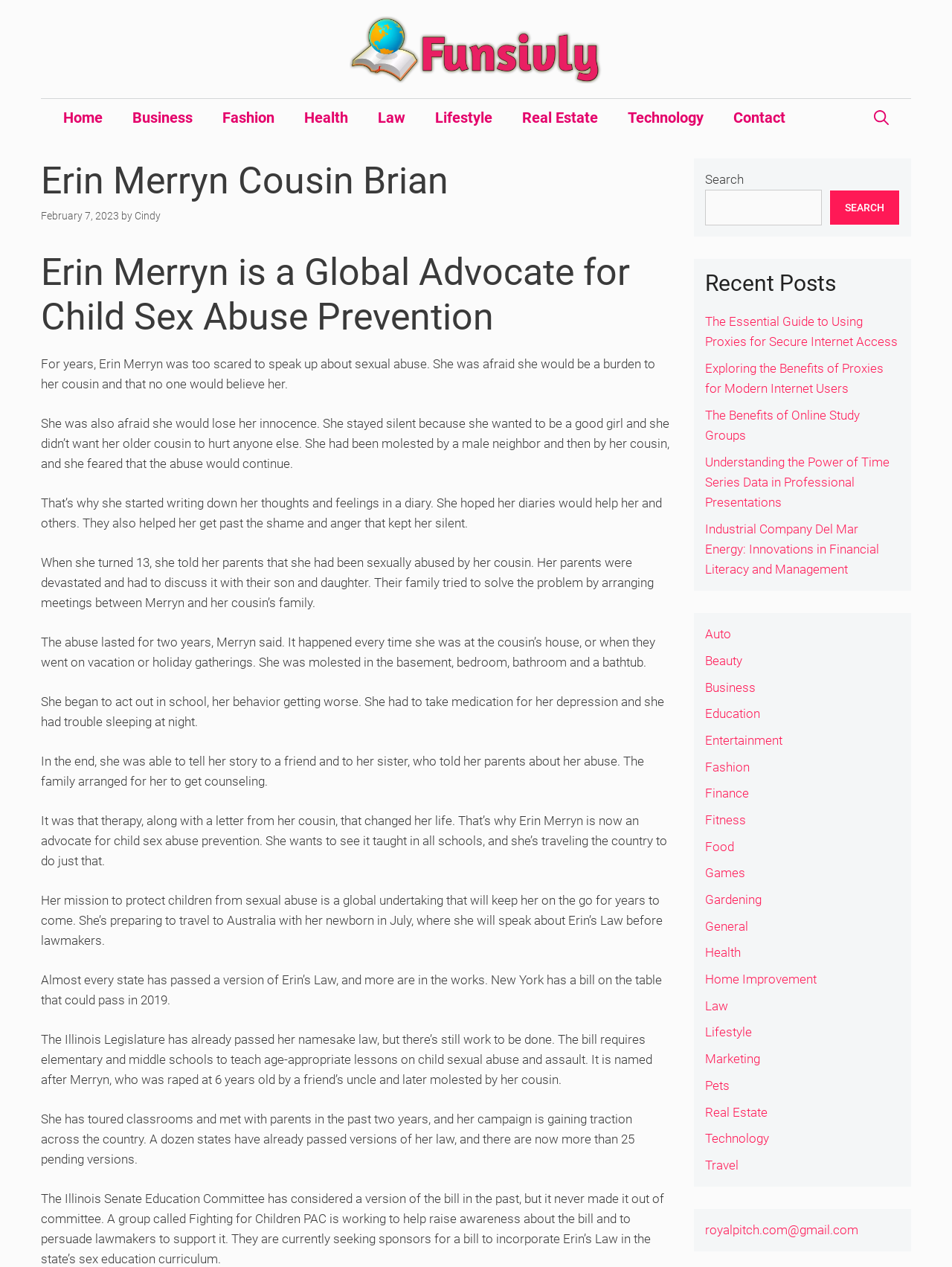Identify the bounding box coordinates of the specific part of the webpage to click to complete this instruction: "Explore the 'Fashion' category".

[0.218, 0.078, 0.304, 0.108]